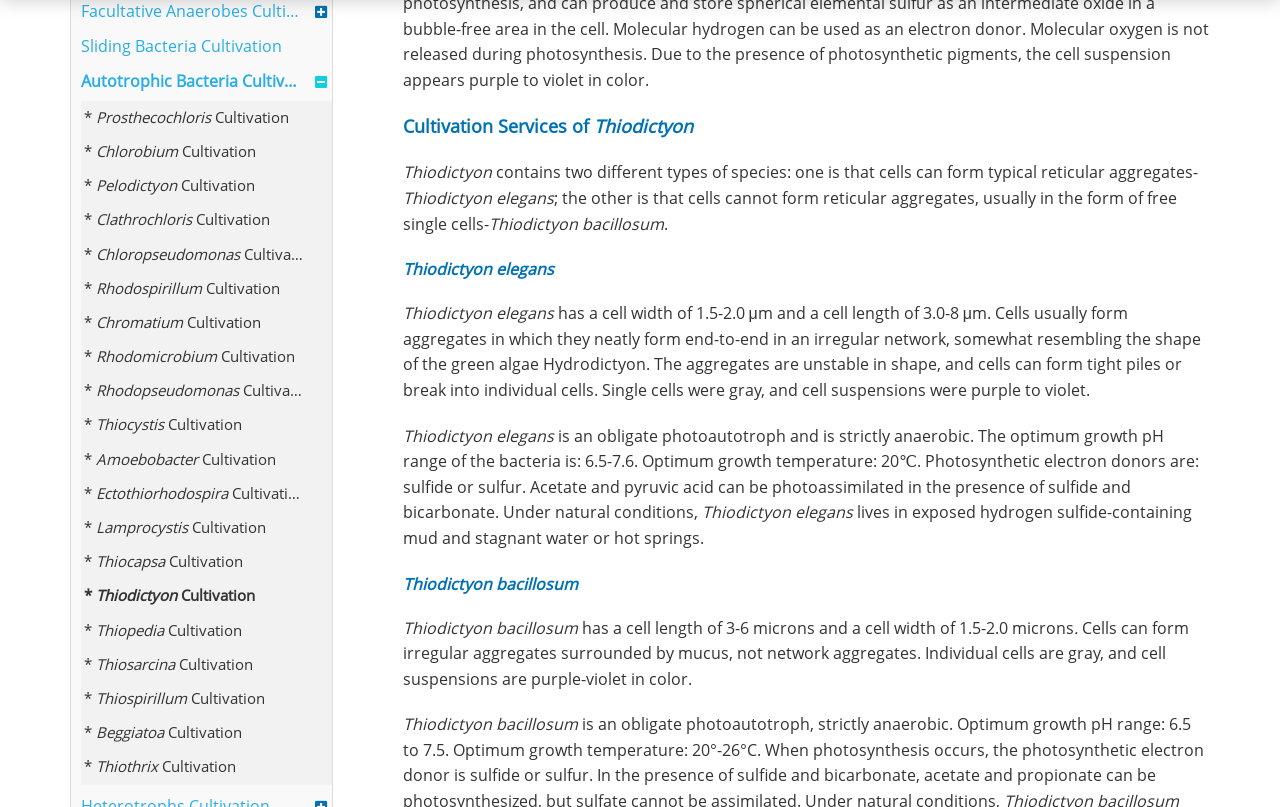Determine the bounding box coordinates of the UI element that matches the following description: "Pelodictyon Cultivation". The coordinates should be four float numbers between 0 and 1 in the format [left, top, right, bottom].

[0.063, 0.216, 0.237, 0.244]